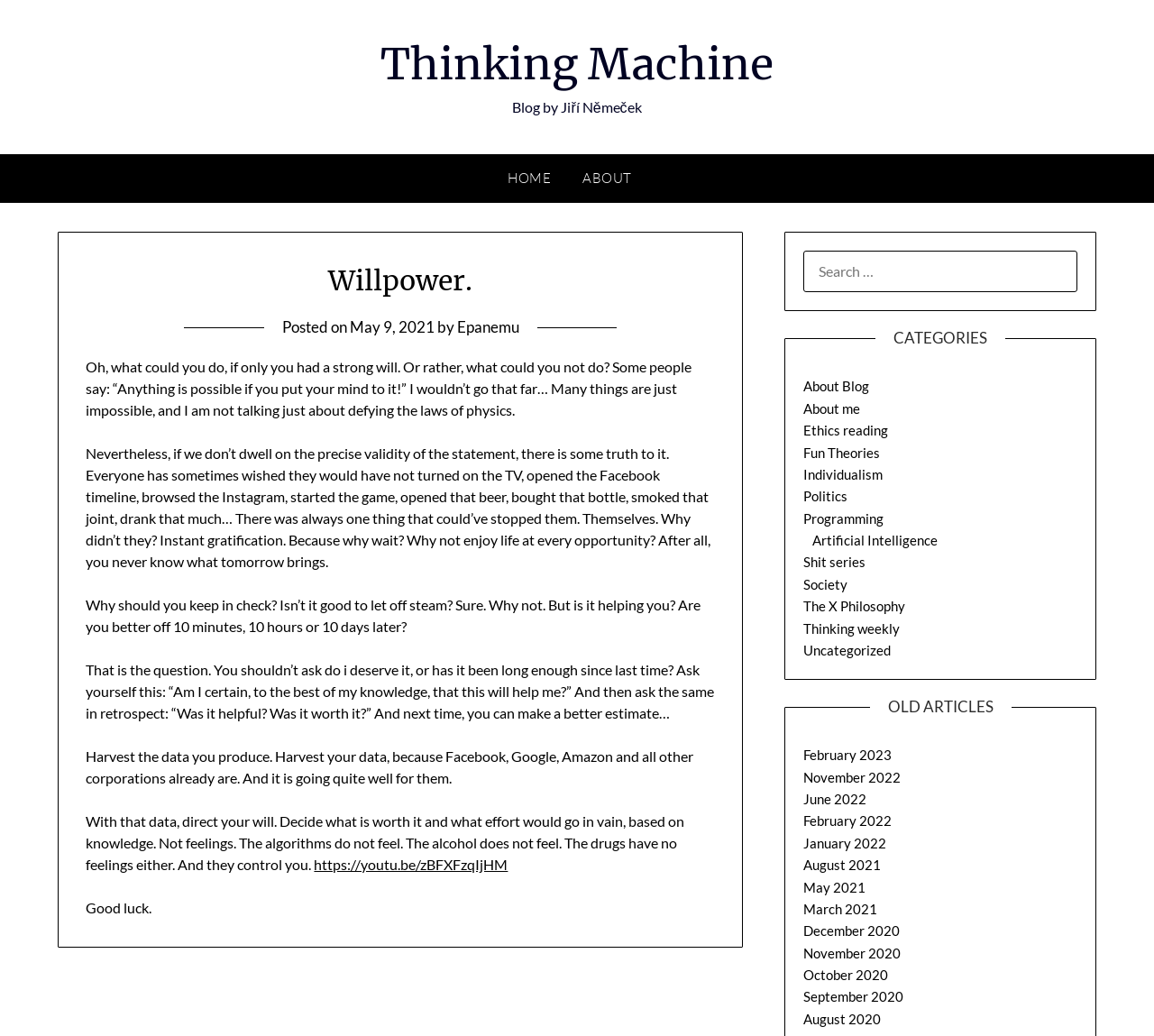Please locate the bounding box coordinates of the element that should be clicked to complete the given instruction: "Watch the YouTube video".

[0.272, 0.826, 0.44, 0.843]